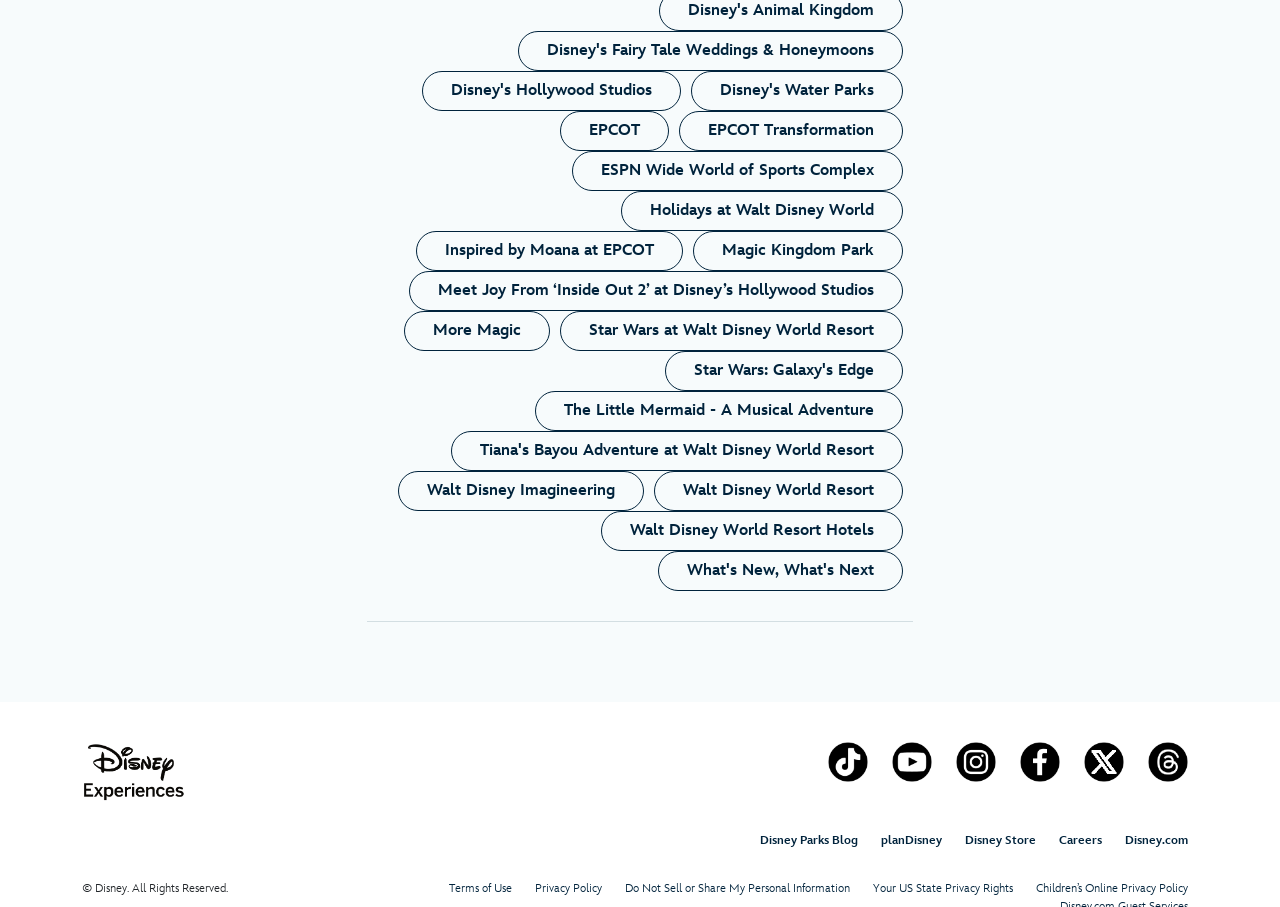Provide a short answer using a single word or phrase for the following question: 
How many links are present in the footer section?

7